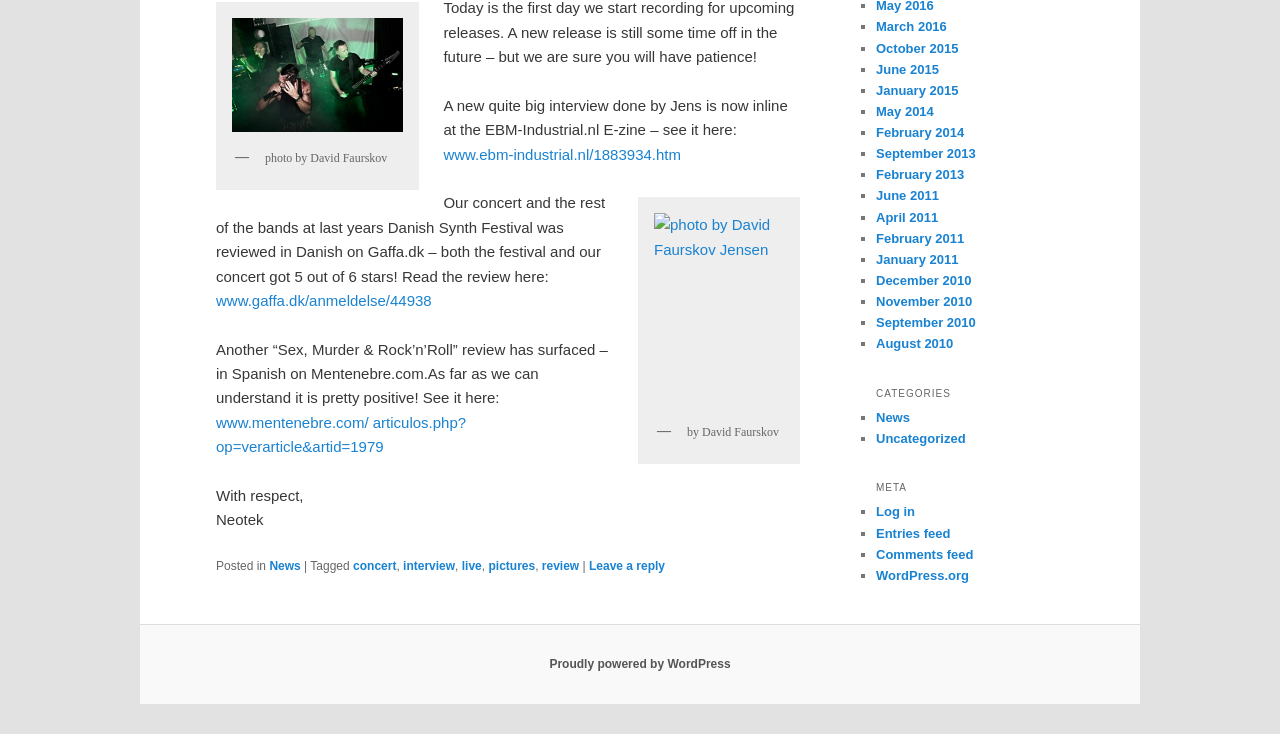Identify the bounding box coordinates of the clickable region to carry out the given instruction: "Log in".

[0.684, 0.687, 0.715, 0.708]